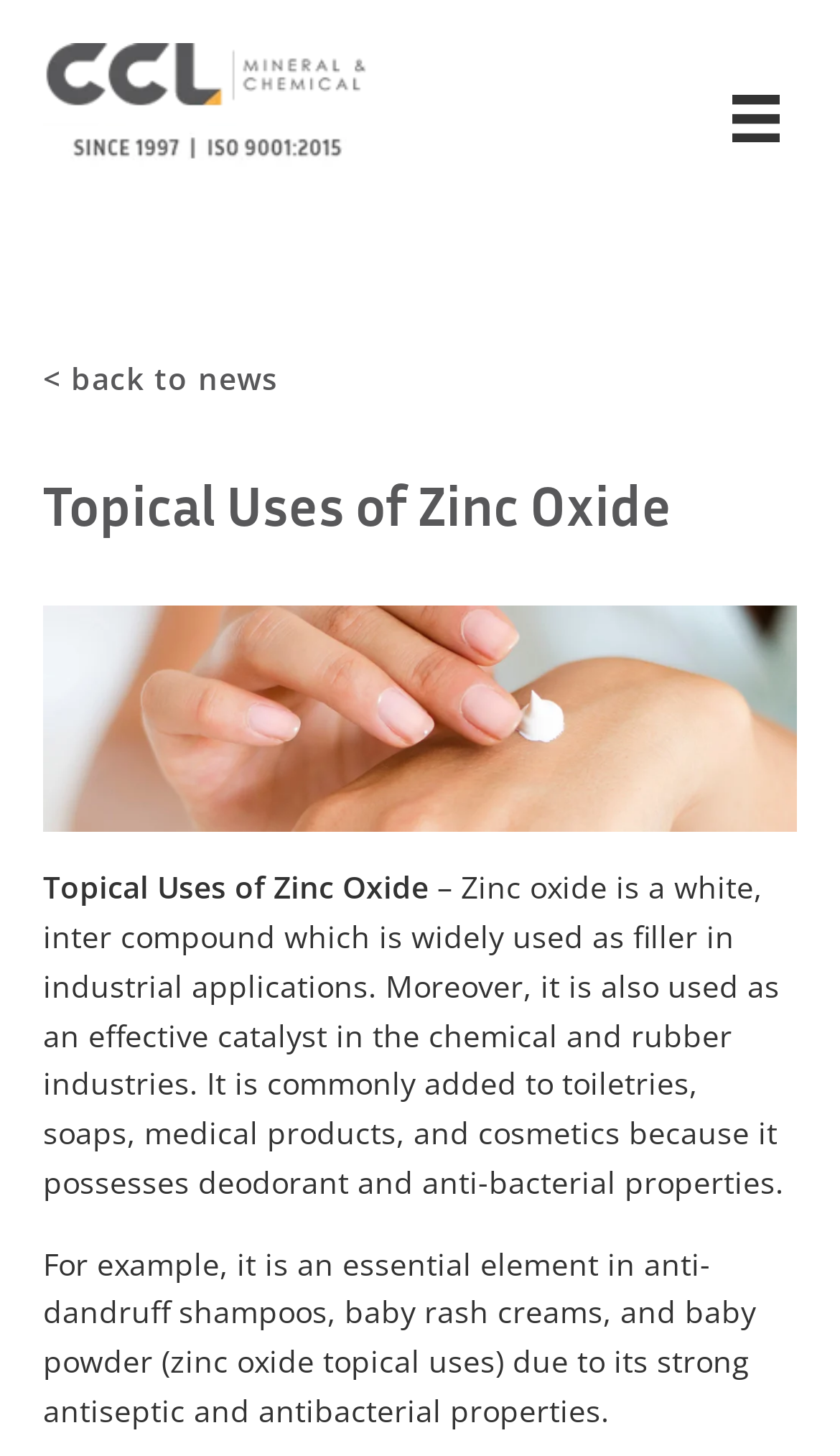Carefully examine the image and provide an in-depth answer to the question: What is zinc oxide used to treat in baby products?

The webpage mentions that zinc oxide is used in baby rash creams, which implies that it is used to treat rash in baby products.